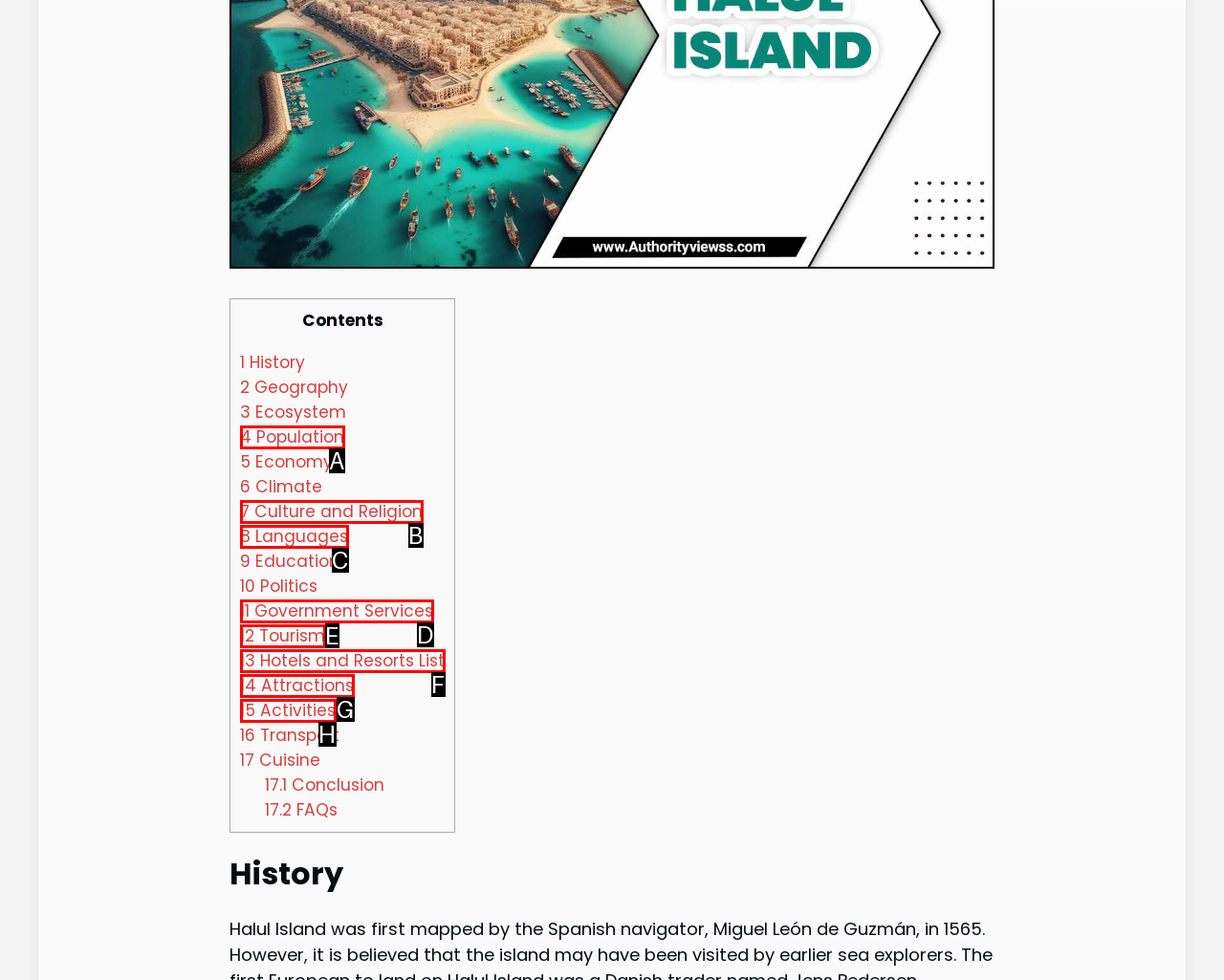Using the provided description: 11 Government Services, select the HTML element that corresponds to it. Indicate your choice with the option's letter.

D